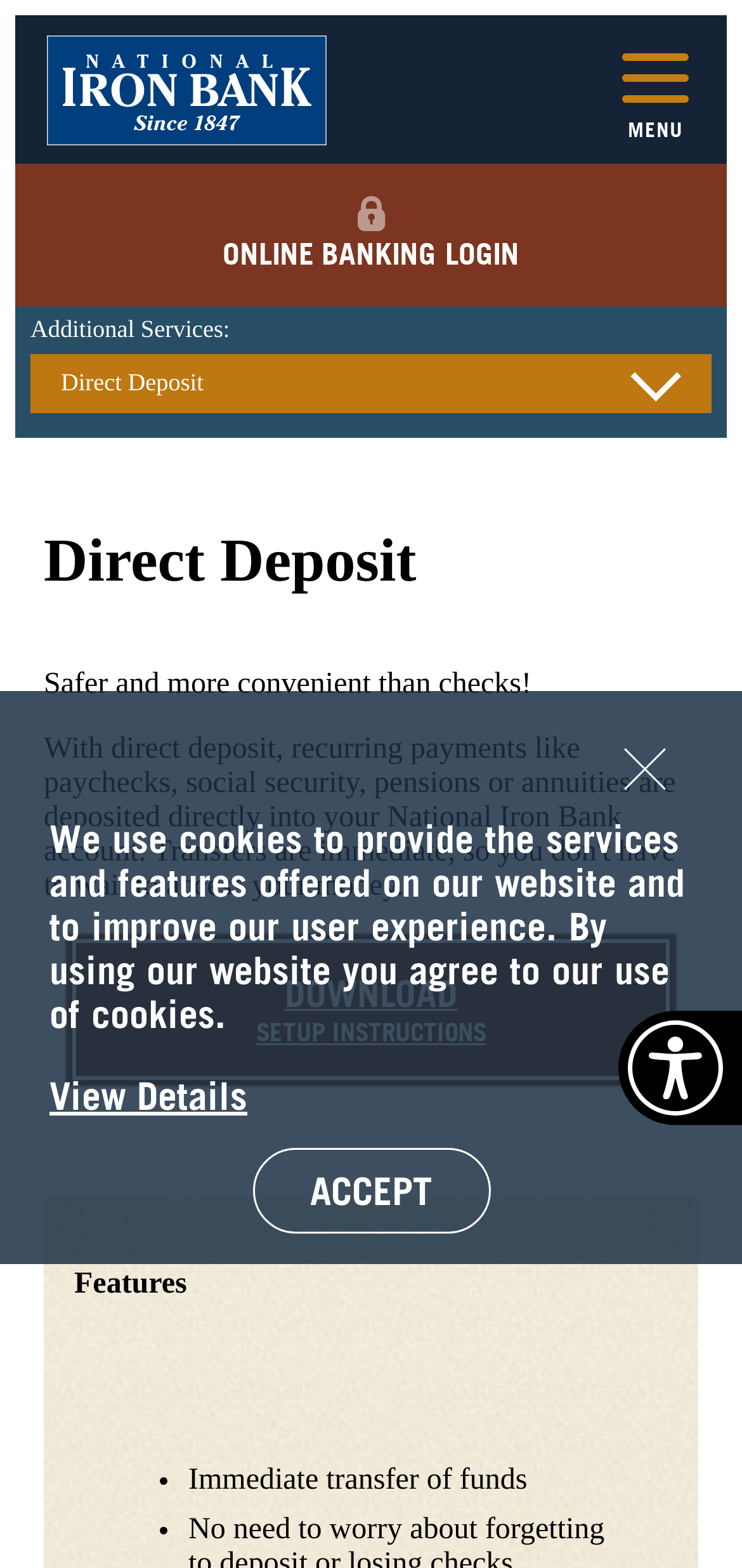Highlight the bounding box of the UI element that corresponds to this description: "DownloadSetup Instructions".

[0.09, 0.596, 0.91, 0.692]